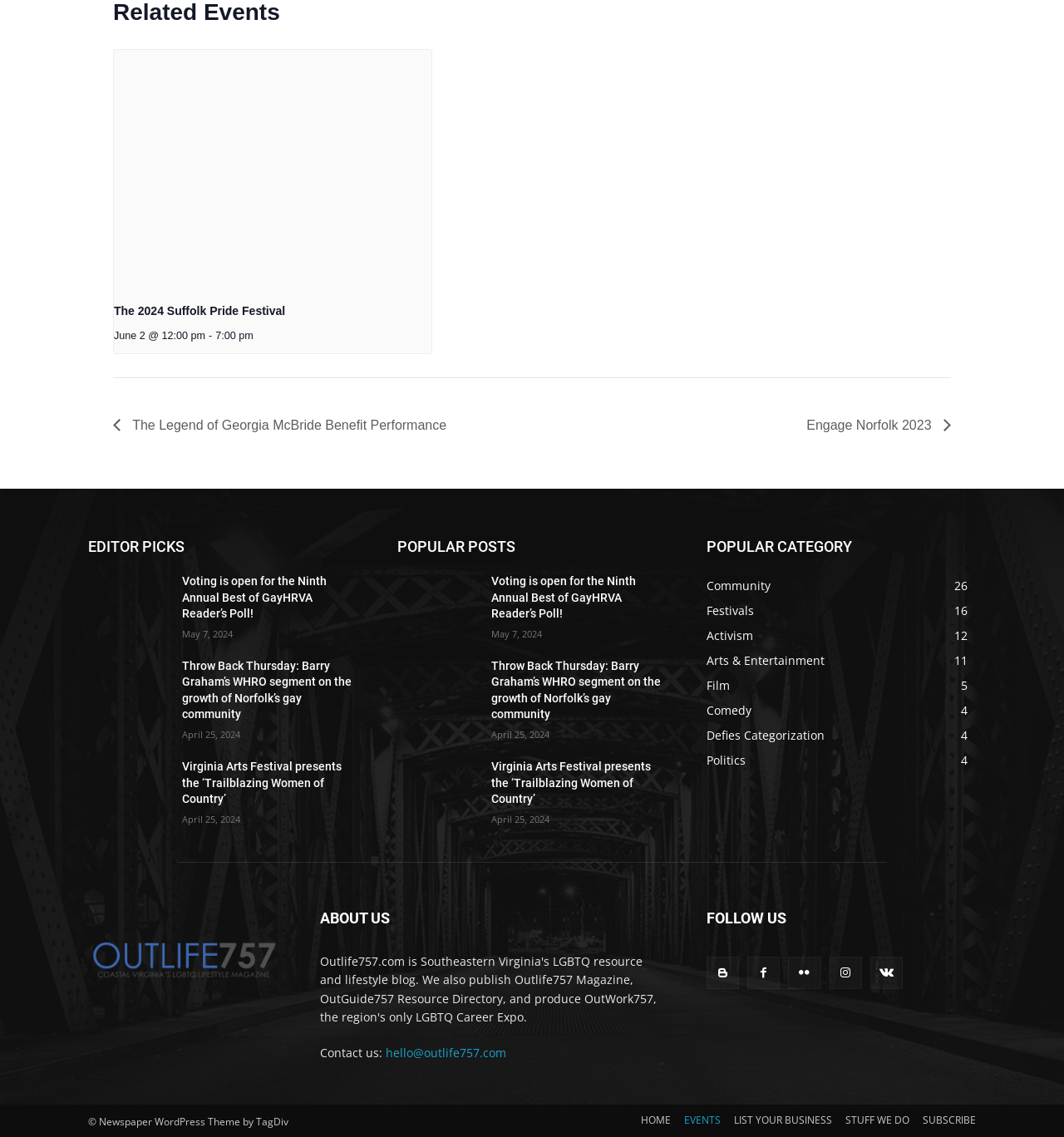Determine the bounding box coordinates of the section I need to click to execute the following instruction: "Follow Outlife757 on social media". Provide the coordinates as four float numbers between 0 and 1, i.e., [left, top, right, bottom].

[0.664, 0.841, 0.81, 0.87]